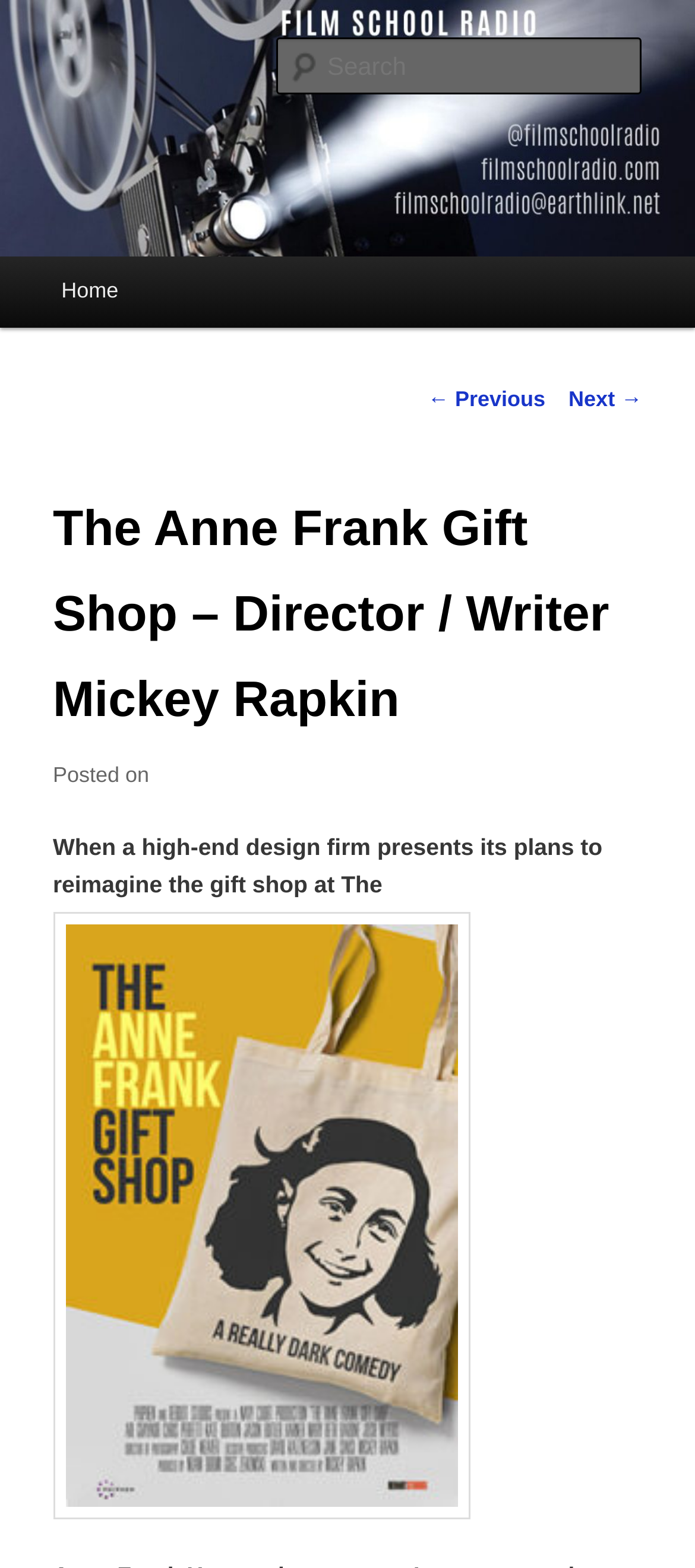Who is the director and writer of the film? Based on the image, give a response in one word or a short phrase.

Mickey Rapkin